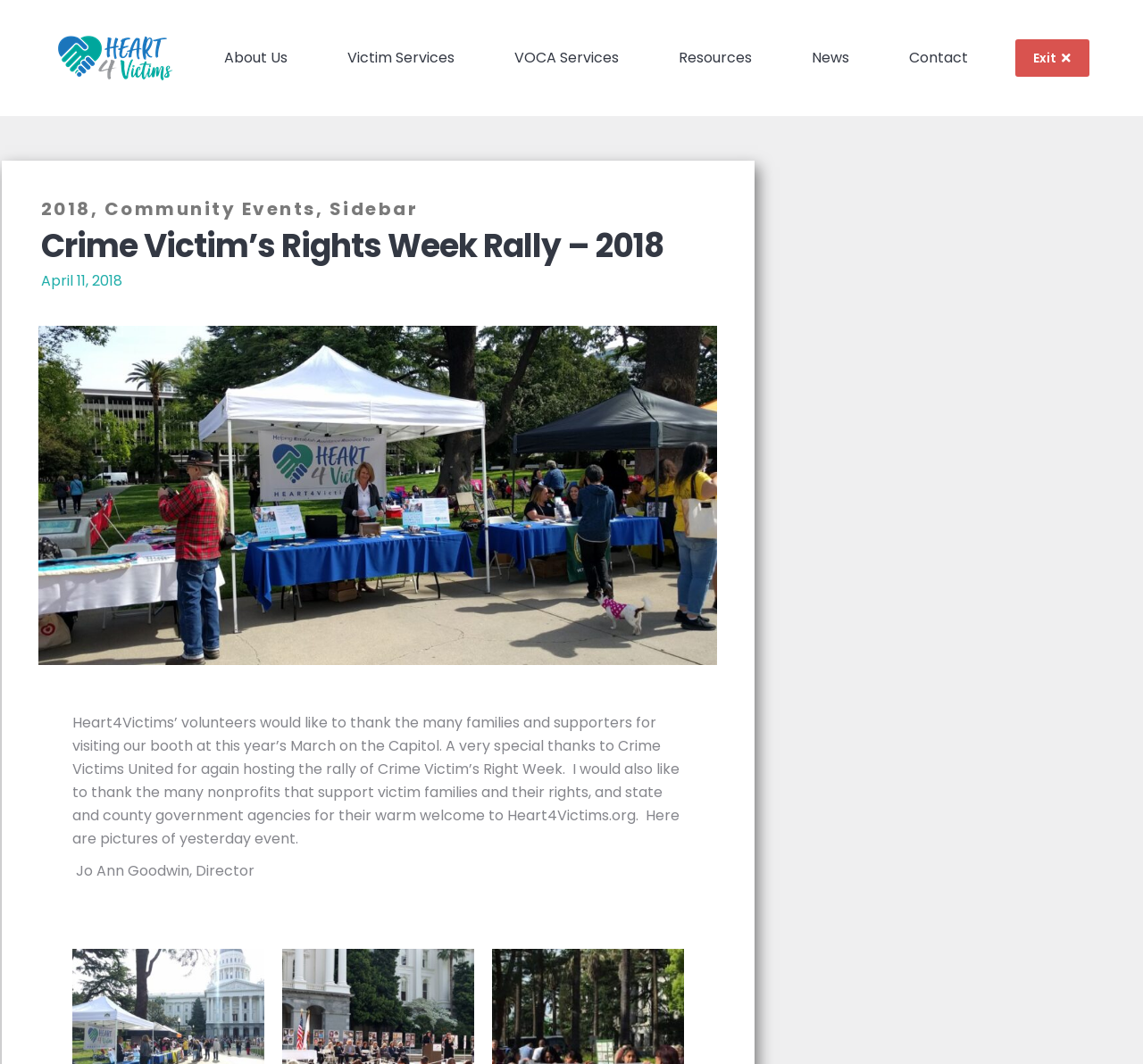What is the purpose of the event mentioned in the article?
Based on the image, answer the question with a single word or brief phrase.

Crime Victim’s Rights Week Rally